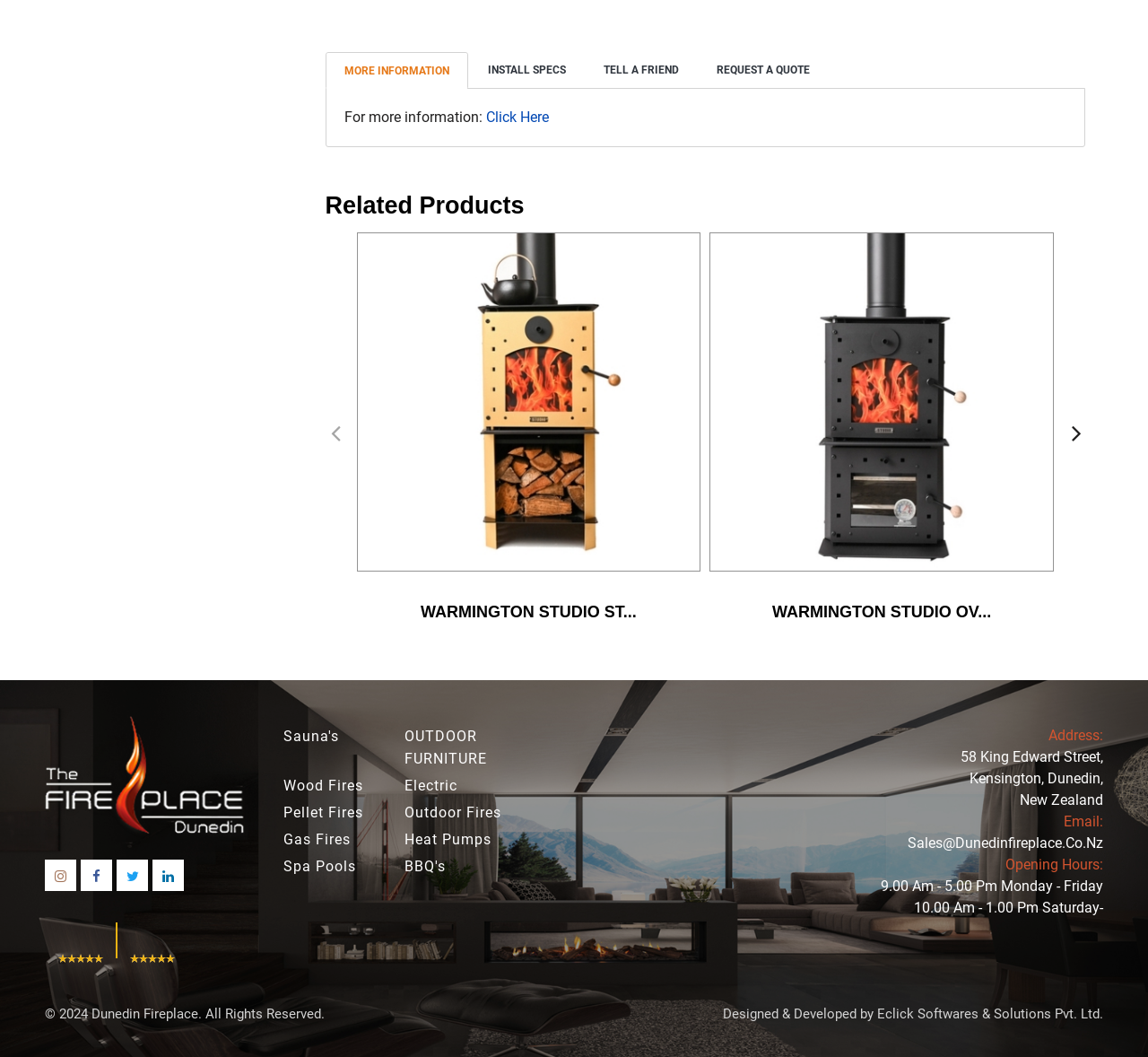Determine the bounding box coordinates of the clickable region to follow the instruction: "Click on 'MORE INFORMATION'".

[0.3, 0.061, 0.391, 0.073]